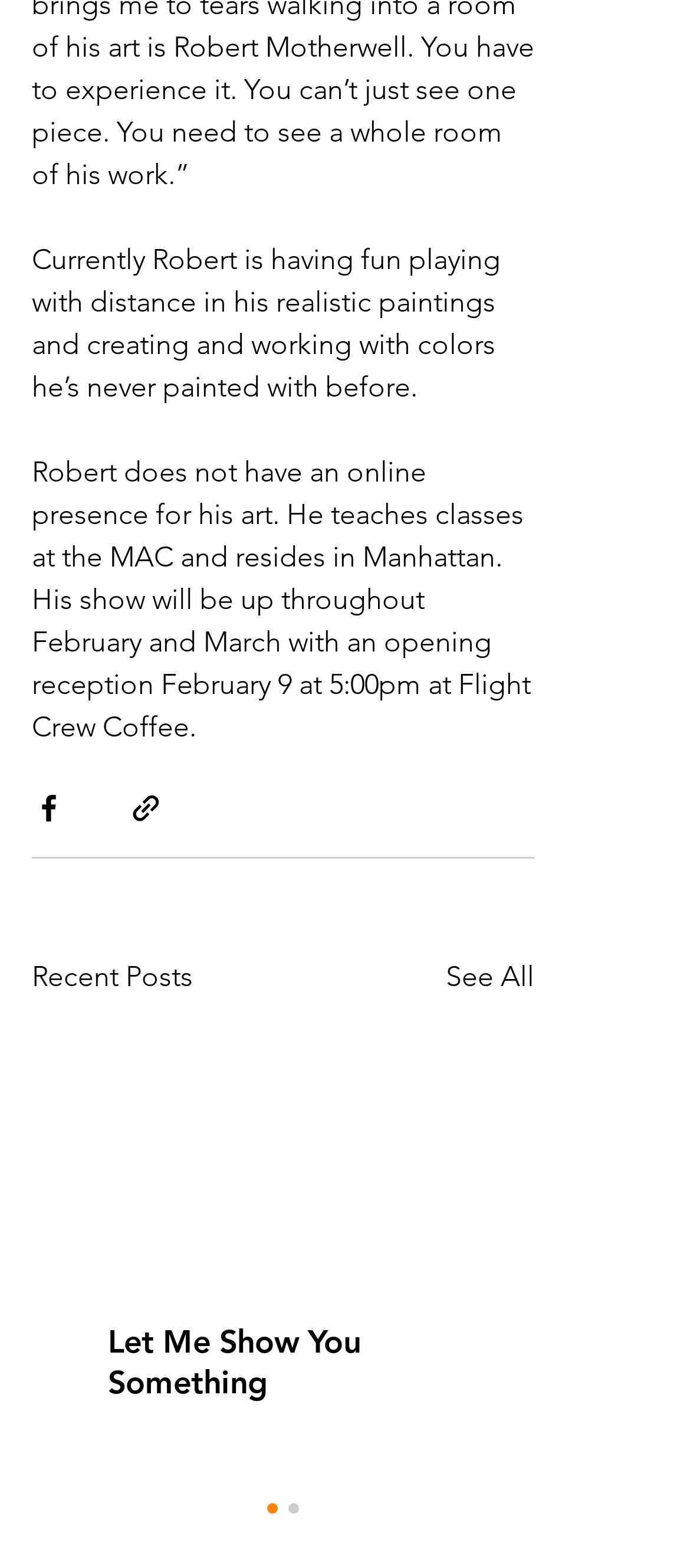Provide a brief response to the question below using a single word or phrase: 
How many share options are available?

2